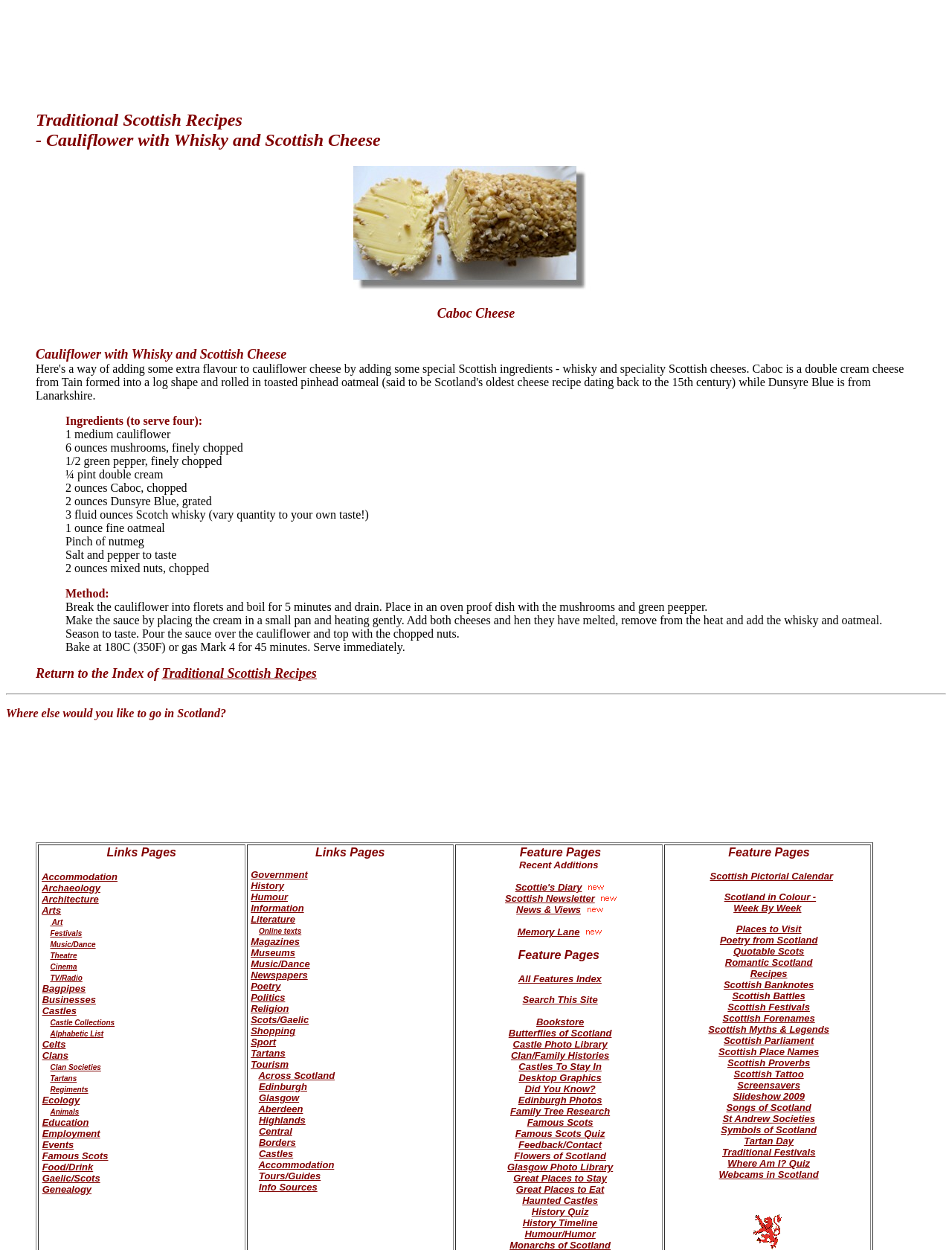Use the information in the screenshot to answer the question comprehensively: What is the temperature for baking the cauliflower?

The baking temperature can be found in the method section of the recipe, which states 'Bake at 180C (350F) or gas Mark 4 for 45 minutes.'